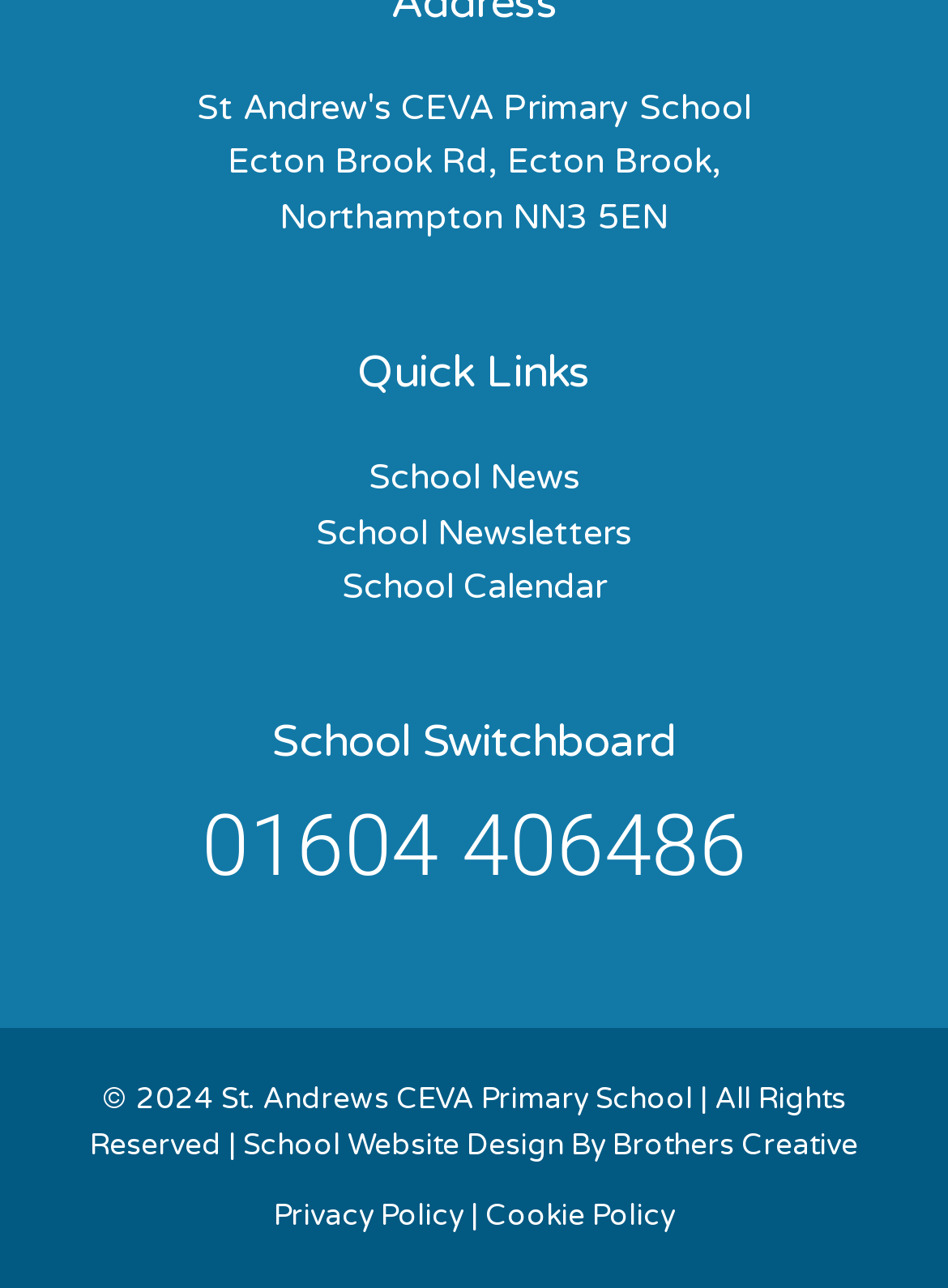What are the two policies mentioned at the bottom of the webpage?
Your answer should be a single word or phrase derived from the screenshot.

Privacy Policy, Cookie Policy